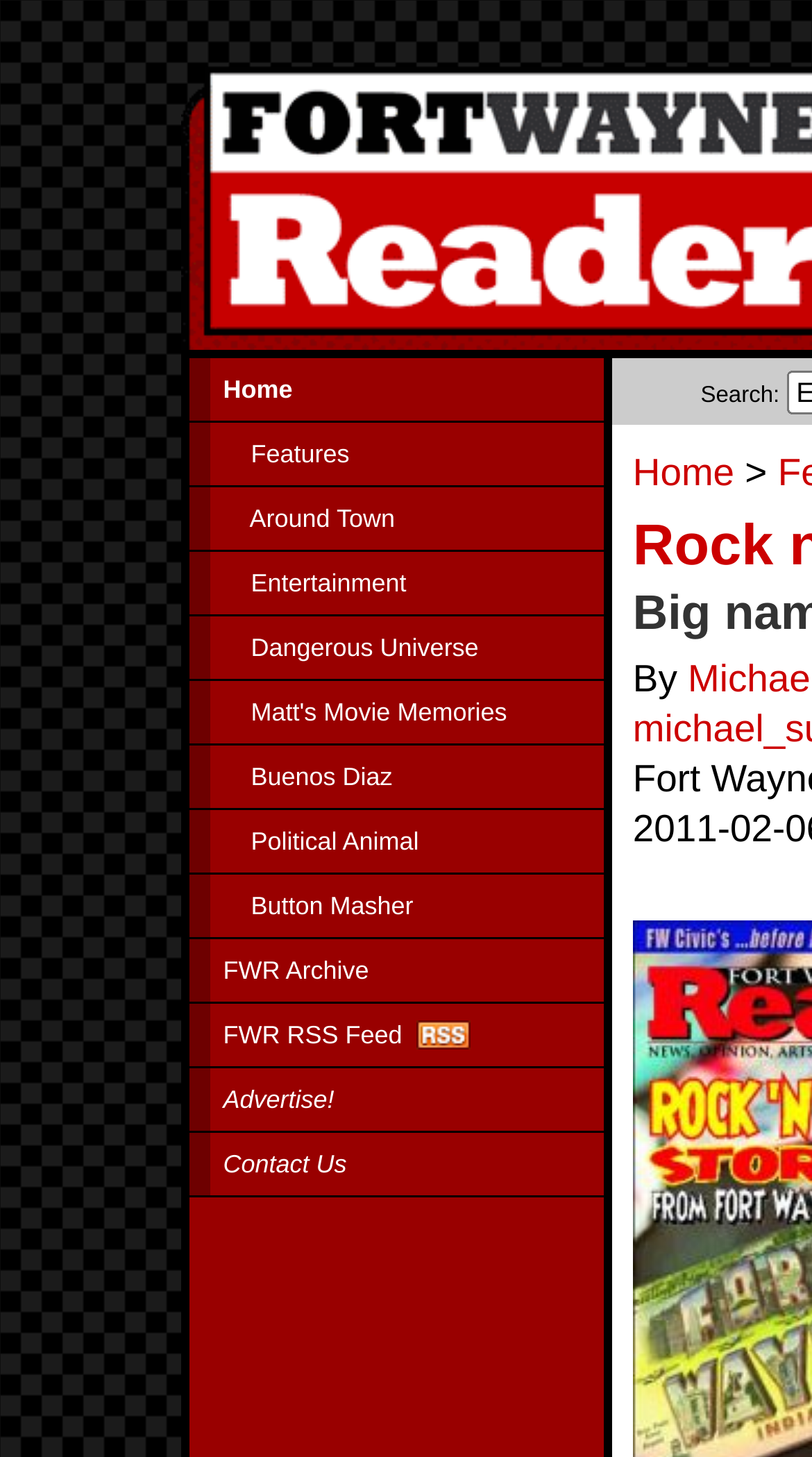Please respond to the question using a single word or phrase:
How many images are on the webpage?

1